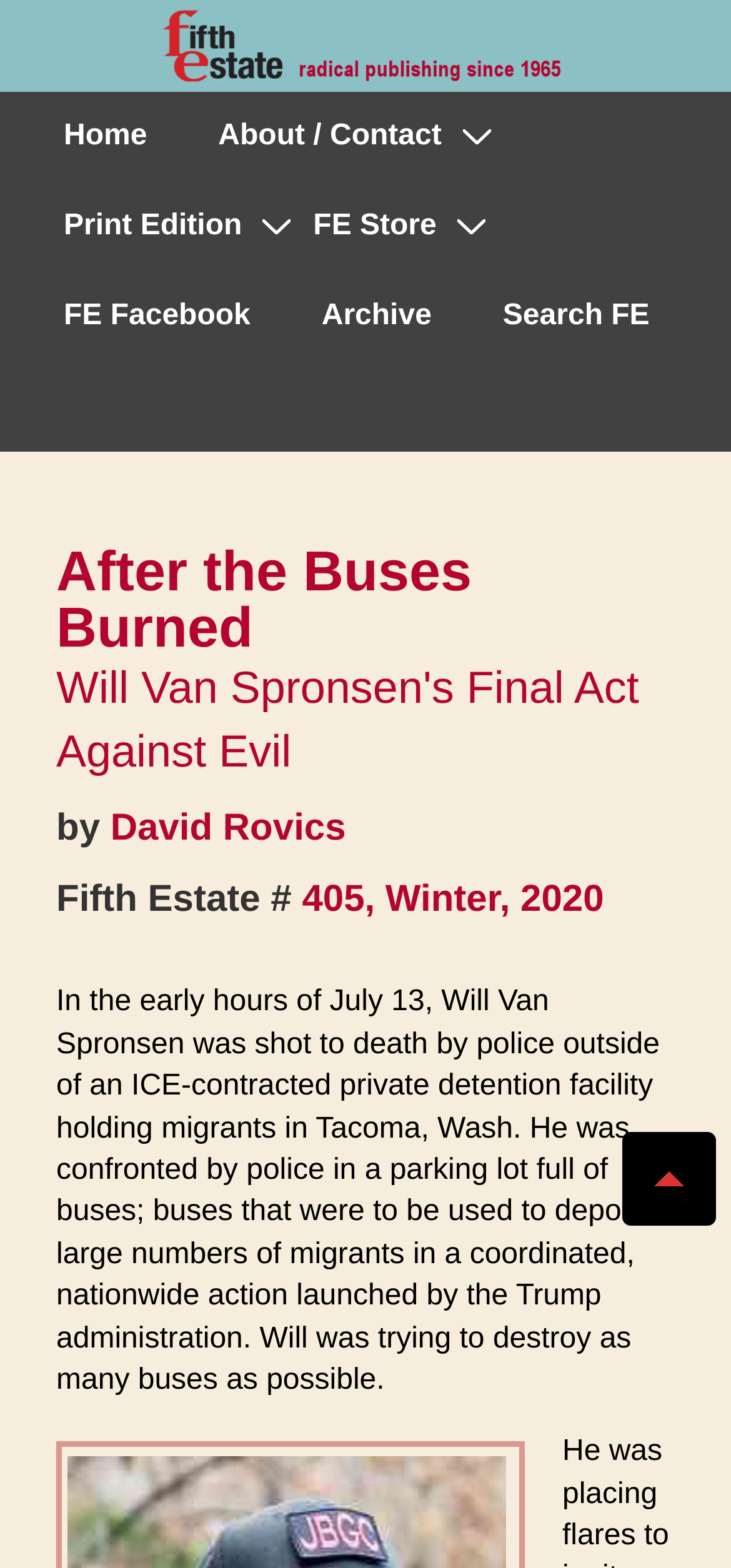Please find the bounding box coordinates for the clickable element needed to perform this instruction: "Go to Home page".

[0.041, 0.059, 0.247, 0.116]